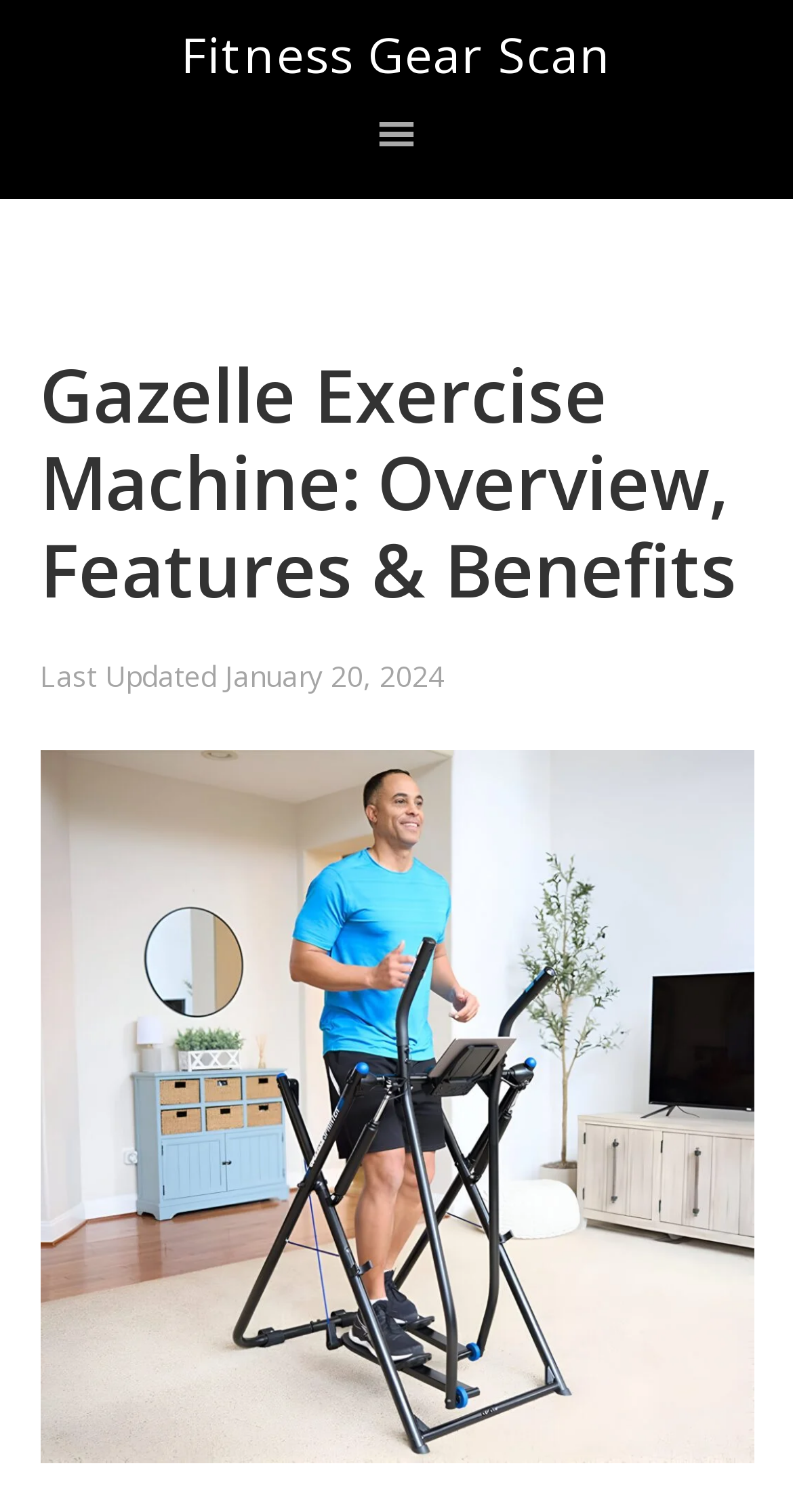Can you determine the main header of this webpage?

Gazelle Exercise Machine: Overview, Features & Benefits